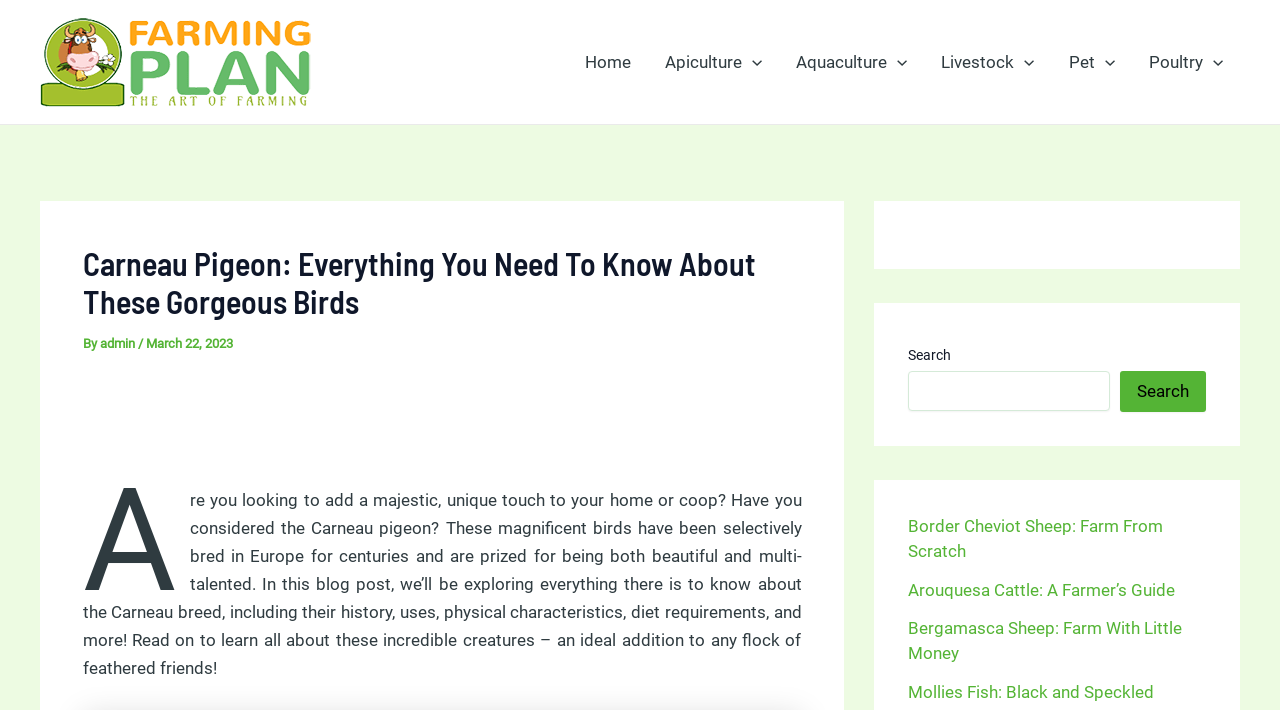Analyze the image and answer the question with as much detail as possible: 
What is the purpose of the search box?

The search box is located in the complementary section of the webpage, and its purpose is to allow users to search the website for specific content. The search box has a label 'Search' and a button 'Search' to initiate the search process.